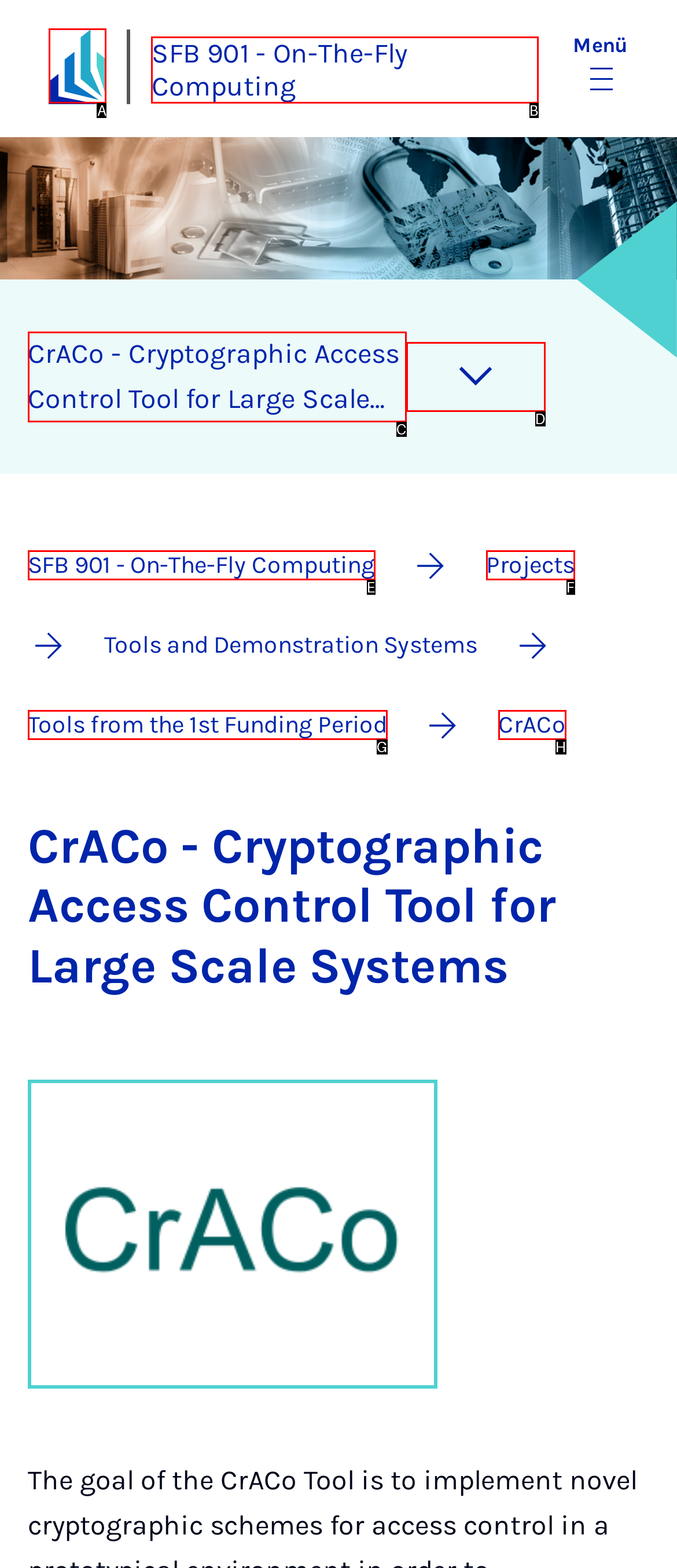Find the HTML element that matches the description: SFB 901 - On-The-Fly Computing
Respond with the corresponding letter from the choices provided.

B